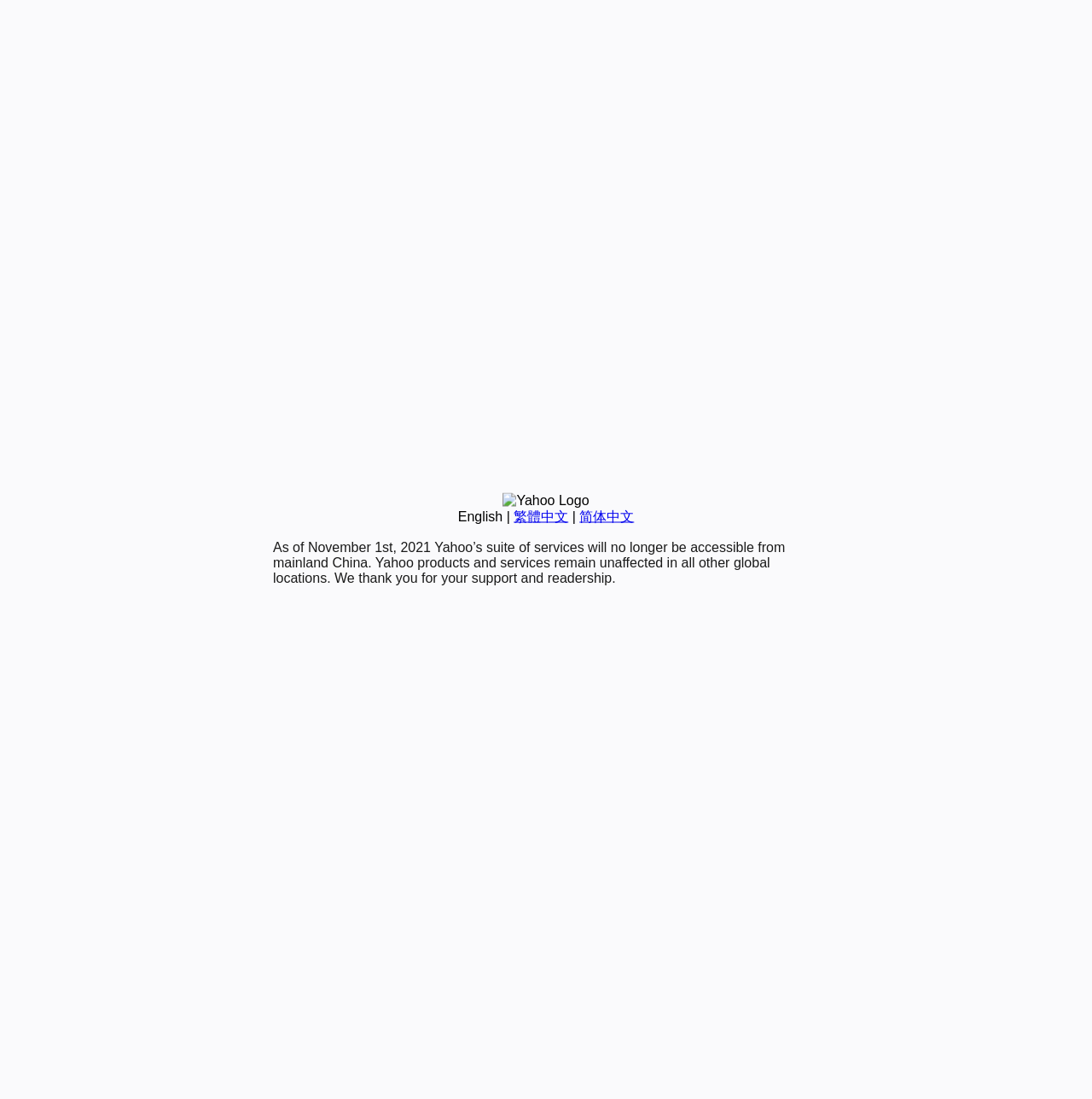Identify and provide the bounding box coordinates of the UI element described: "简体中文". The coordinates should be formatted as [left, top, right, bottom], with each number being a float between 0 and 1.

[0.531, 0.463, 0.581, 0.476]